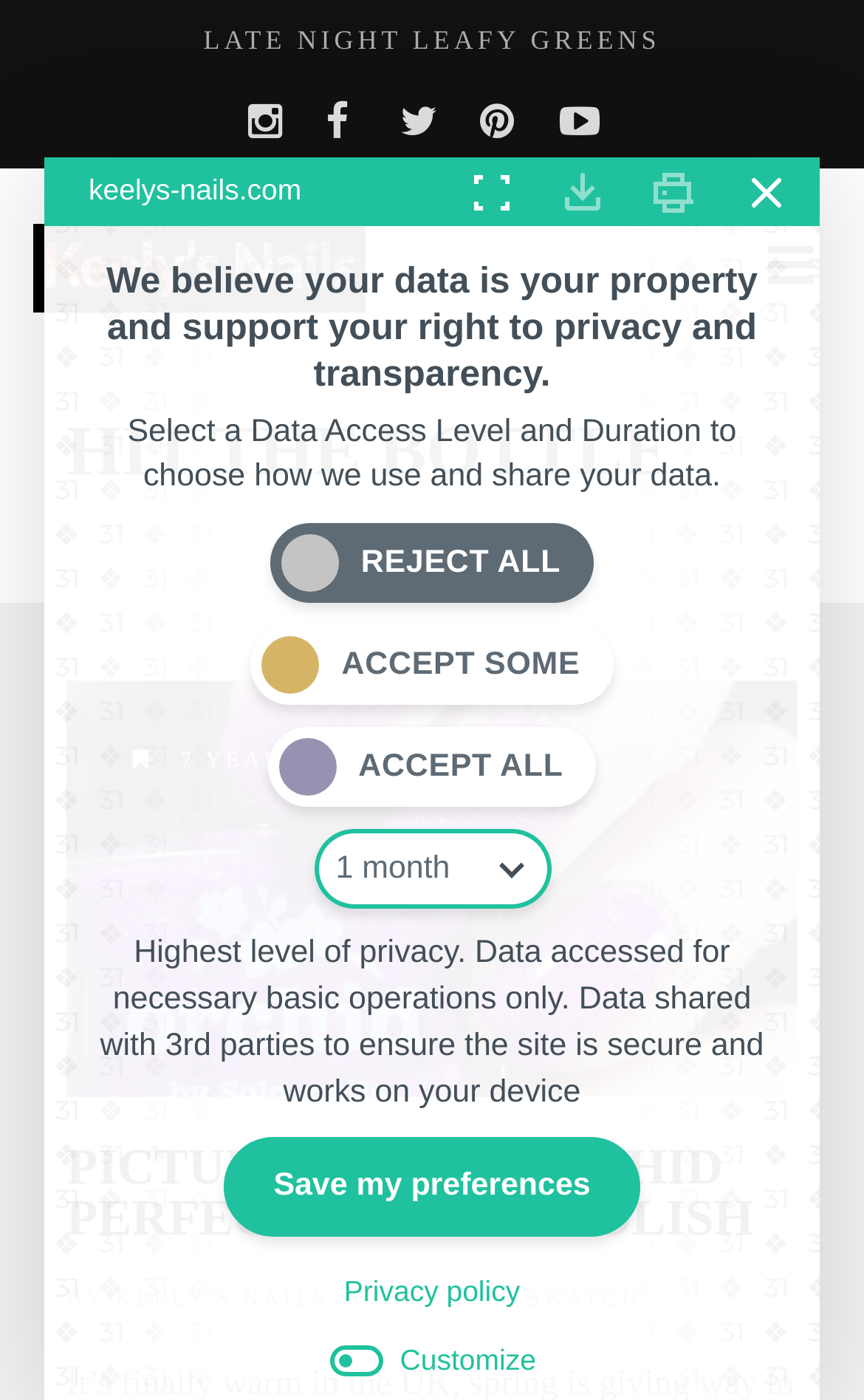Please provide a comprehensive answer to the question below using the information from the image: What is the purpose of the 'Save my preferences' button?

The 'Save my preferences' button is located at the bottom of the webpage, and its purpose is to save the user's privacy preferences, which can be set by selecting one of the data access levels.